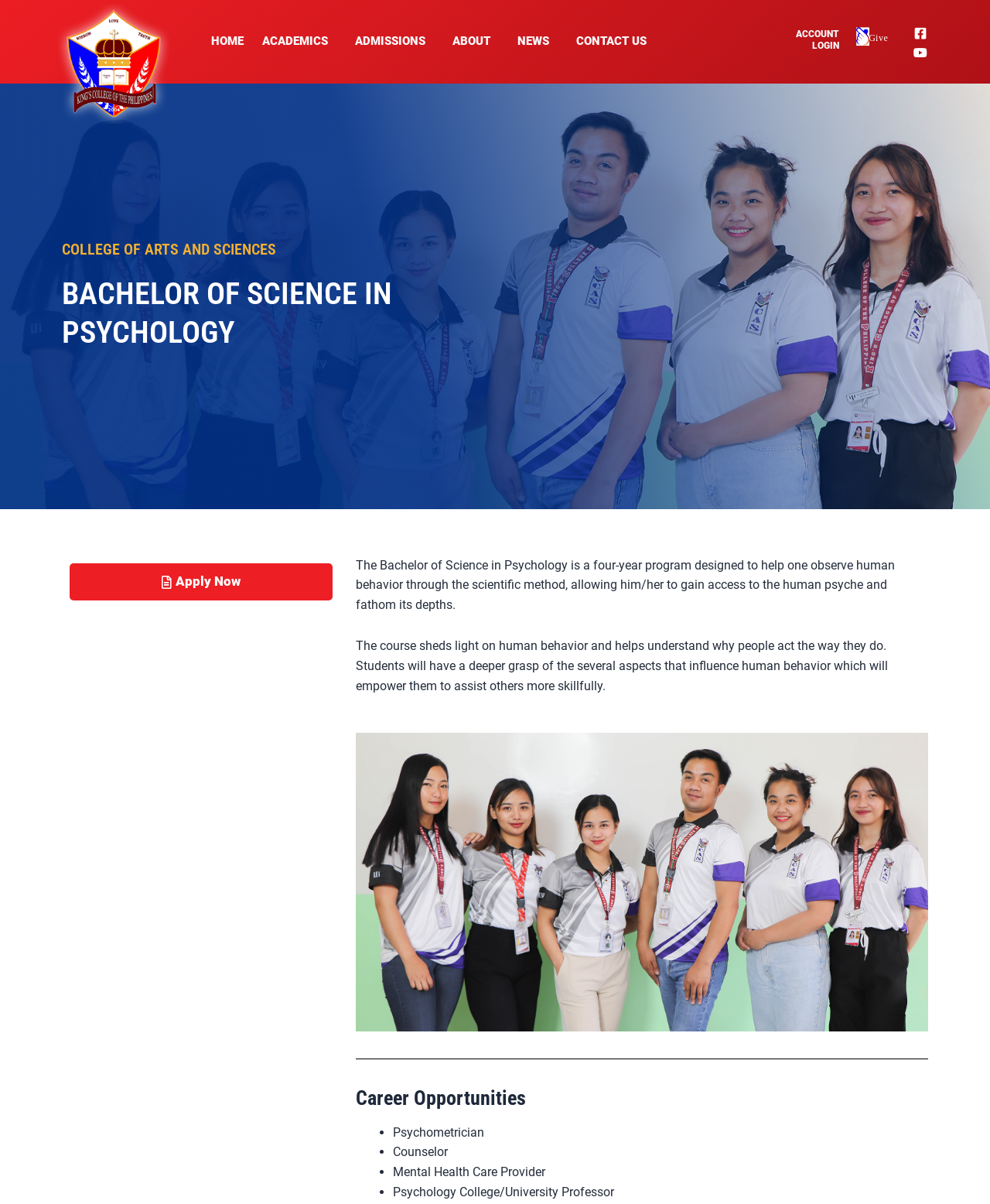What is the name of the college? Examine the screenshot and reply using just one word or a brief phrase.

King's College of the Philippines